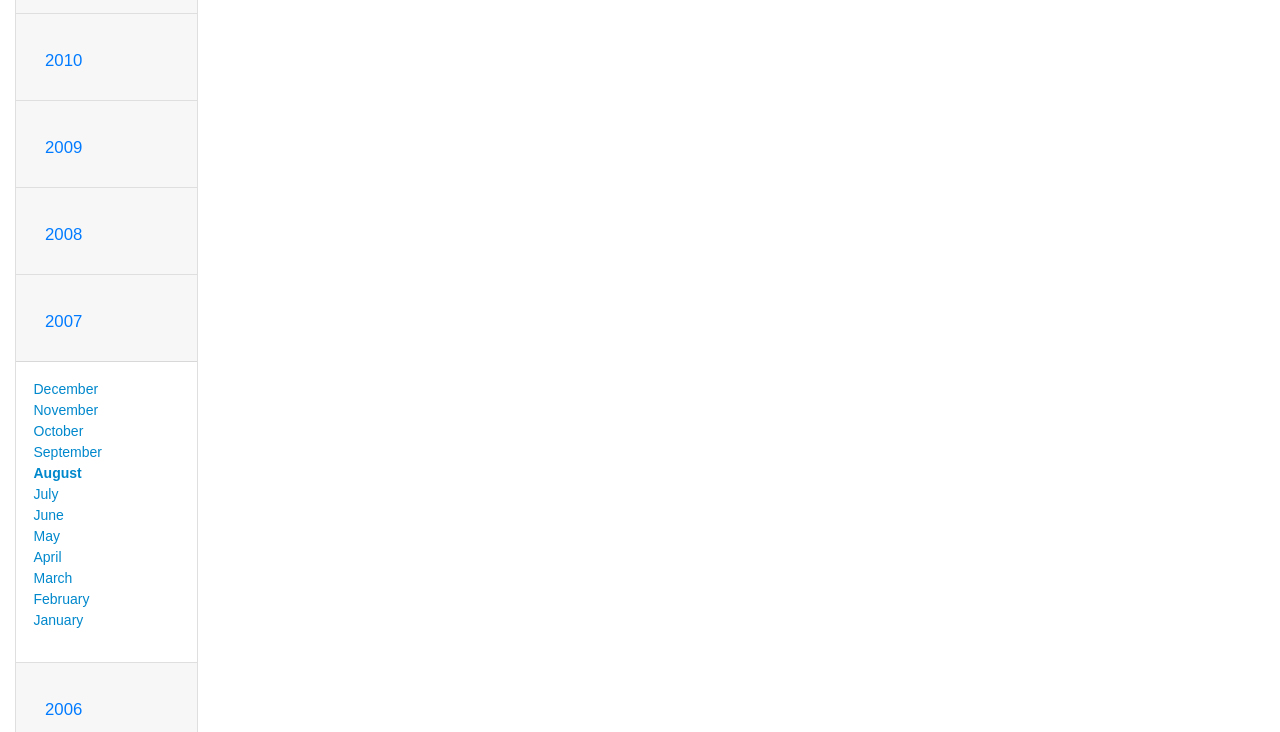Locate the bounding box coordinates of the element that needs to be clicked to carry out the instruction: "Go to 2006". The coordinates should be given as four float numbers ranging from 0 to 1, i.e., [left, top, right, bottom].

[0.026, 0.943, 0.073, 0.995]